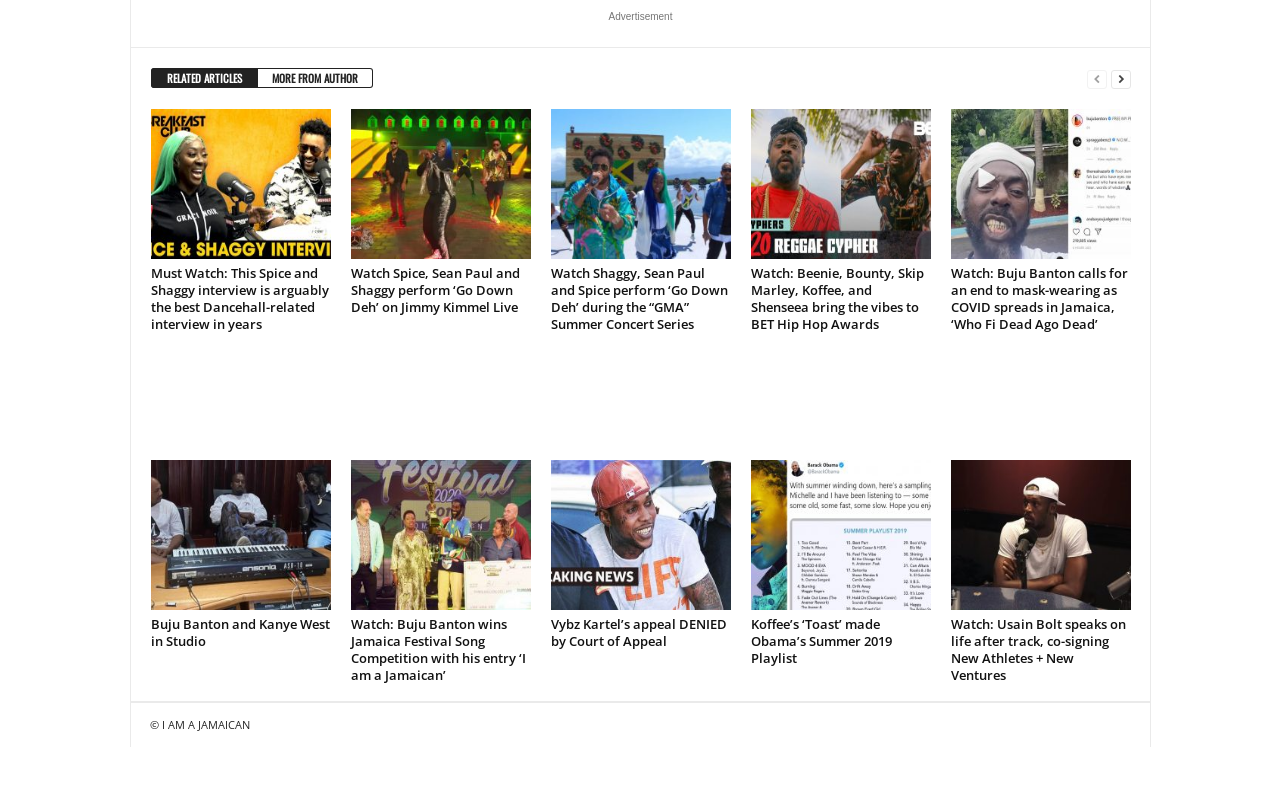Find the bounding box coordinates of the element you need to click on to perform this action: 'Read the article 'Watch Spice, Sean Paul and Shaggy perform ‘Go Down Deh’ on Jimmy Kimmel Live''. The coordinates should be represented by four float values between 0 and 1, in the format [left, top, right, bottom].

[0.274, 0.137, 0.414, 0.325]